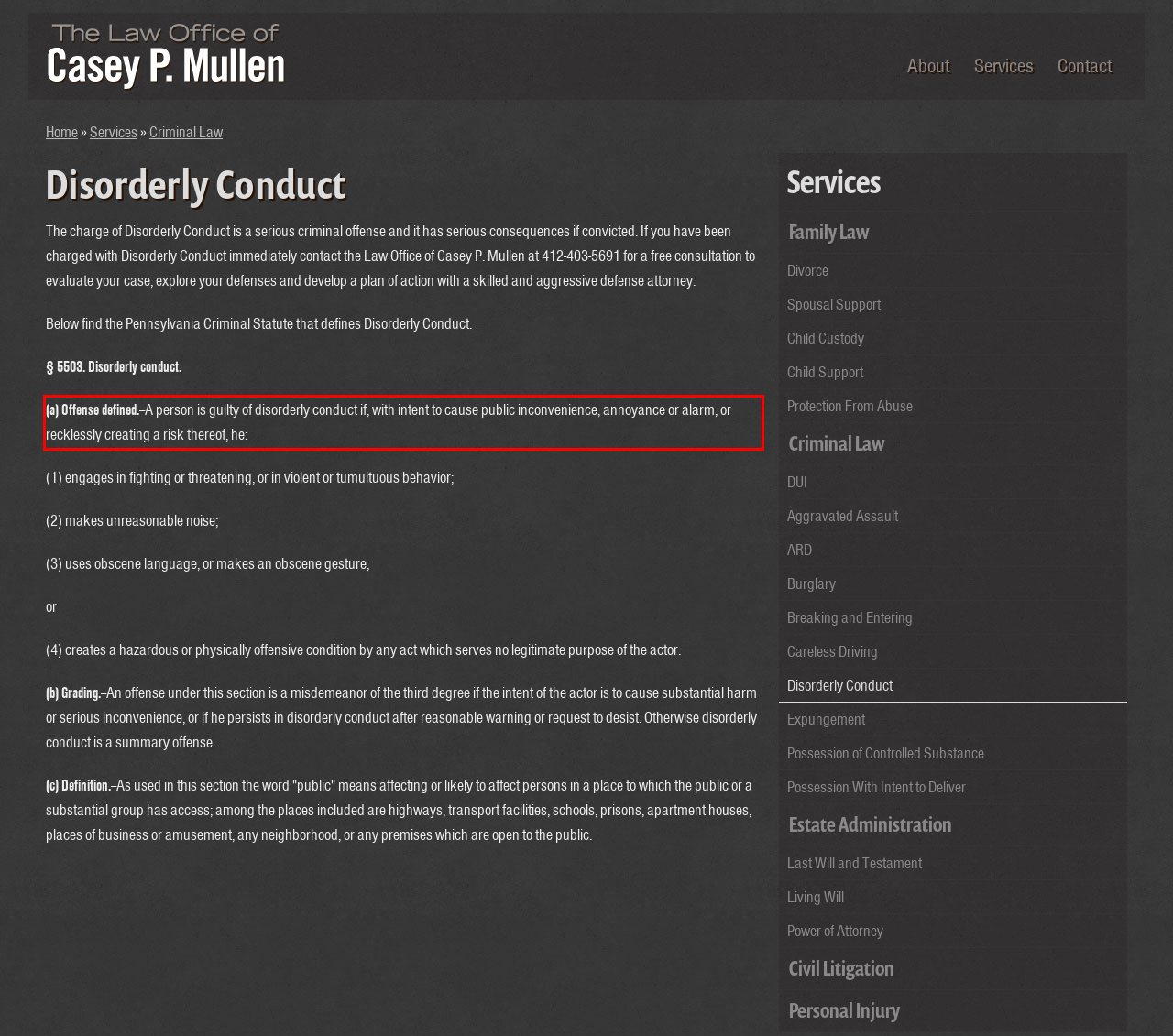You are presented with a webpage screenshot featuring a red bounding box. Perform OCR on the text inside the red bounding box and extract the content.

(a) Offense defined.--A person is guilty of disorderly conduct if, with intent to cause public inconvenience, annoyance or alarm, or recklessly creating a risk thereof, he: